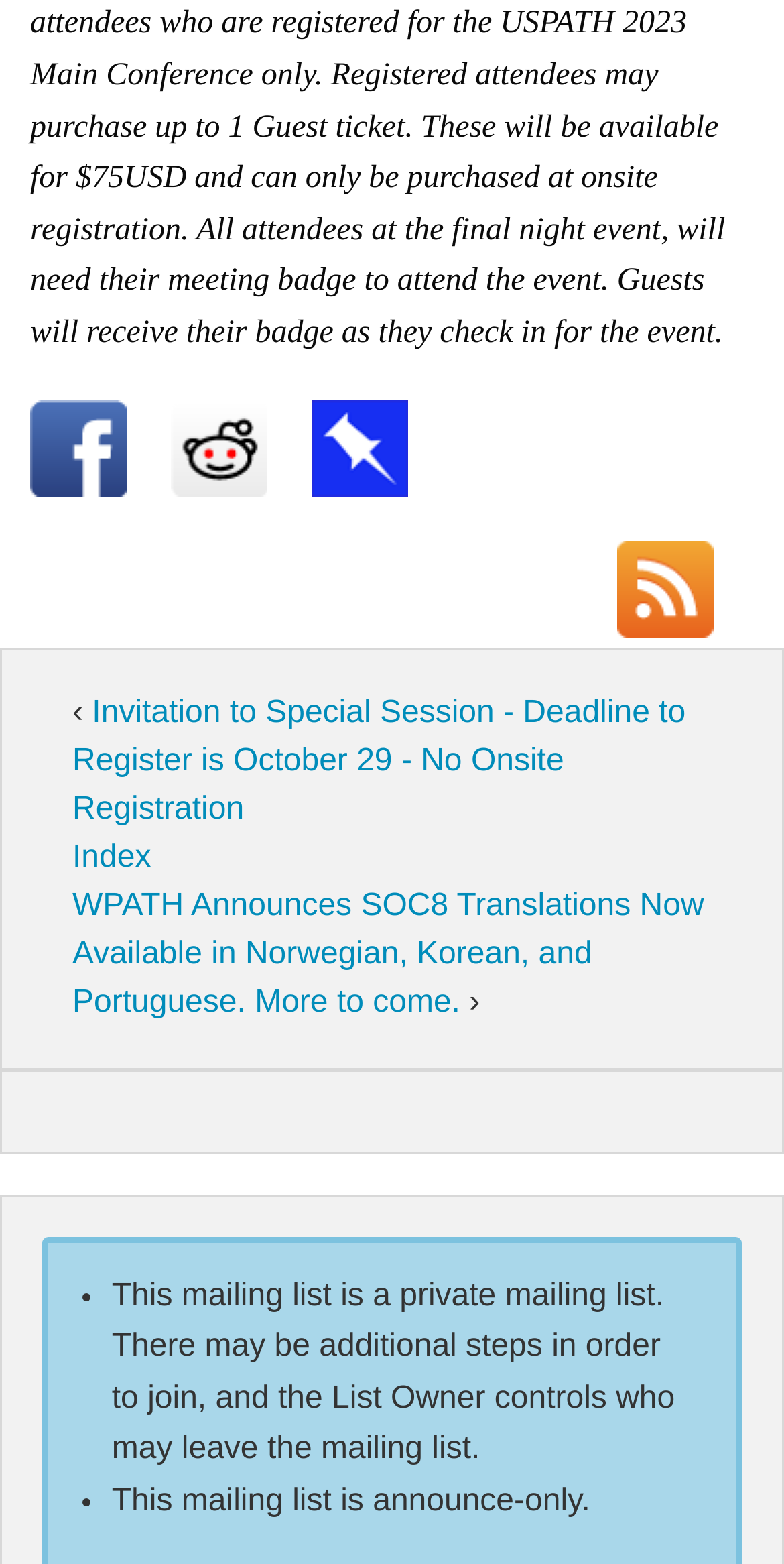How many list markers are present on the webpage?
Carefully analyze the image and provide a thorough answer to the question.

There are two list markers present on the webpage, both represented by '•' and located at different positions on the page.